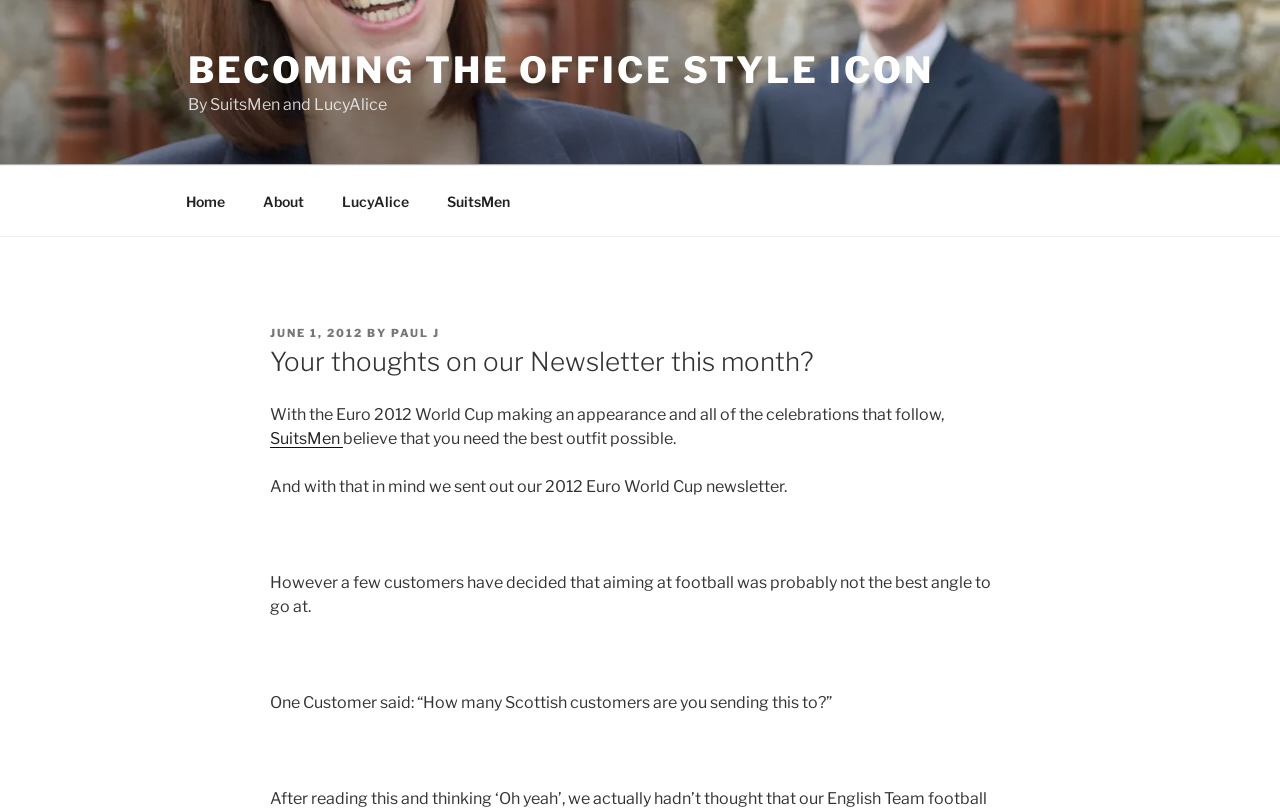Specify the bounding box coordinates of the element's region that should be clicked to achieve the following instruction: "Visit the SuitsMen page". The bounding box coordinates consist of four float numbers between 0 and 1, in the format [left, top, right, bottom].

[0.211, 0.53, 0.268, 0.554]